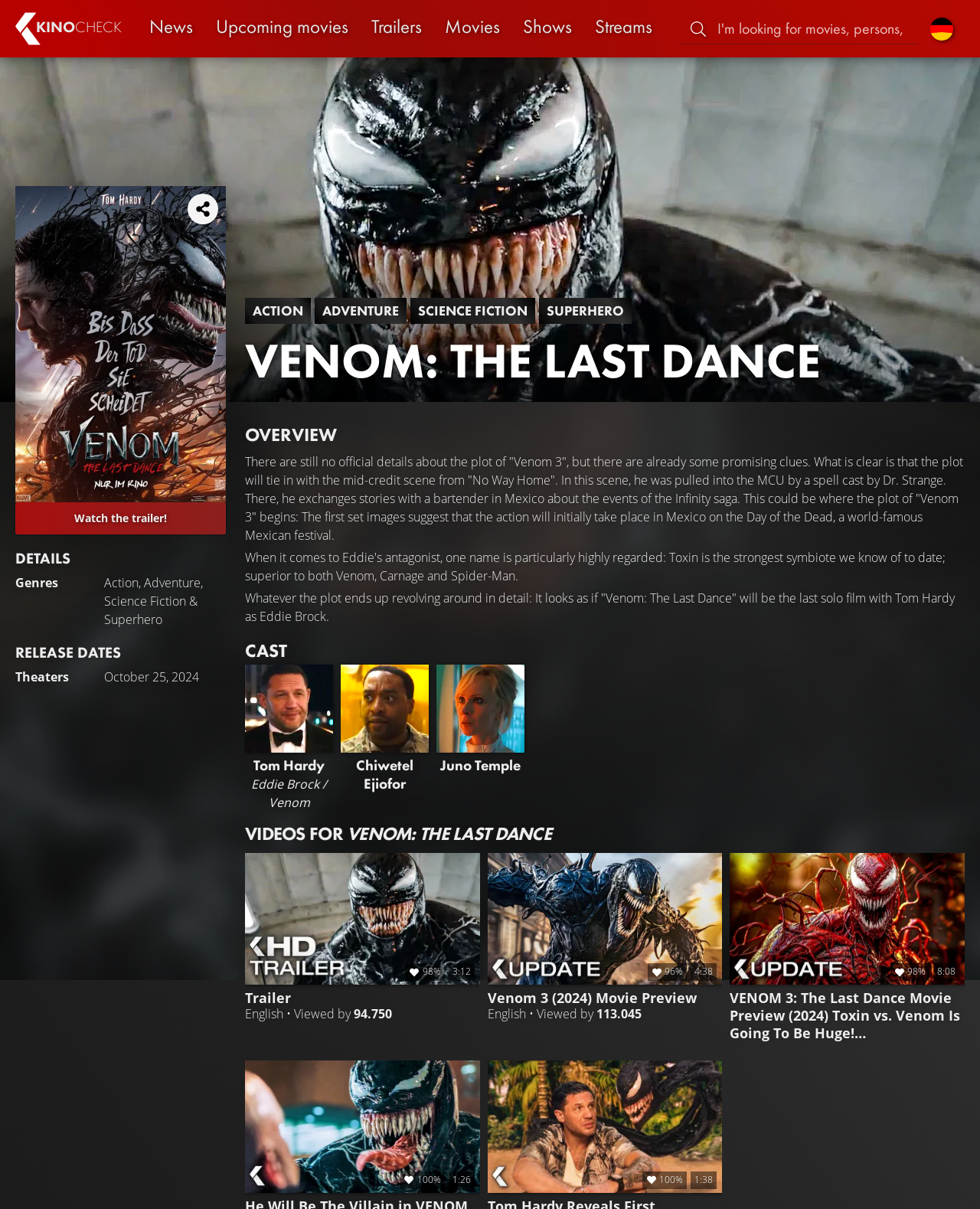Can you find the bounding box coordinates for the element to click on to achieve the instruction: "Click on the 'Trailers' link"?

[0.367, 0.0, 0.442, 0.047]